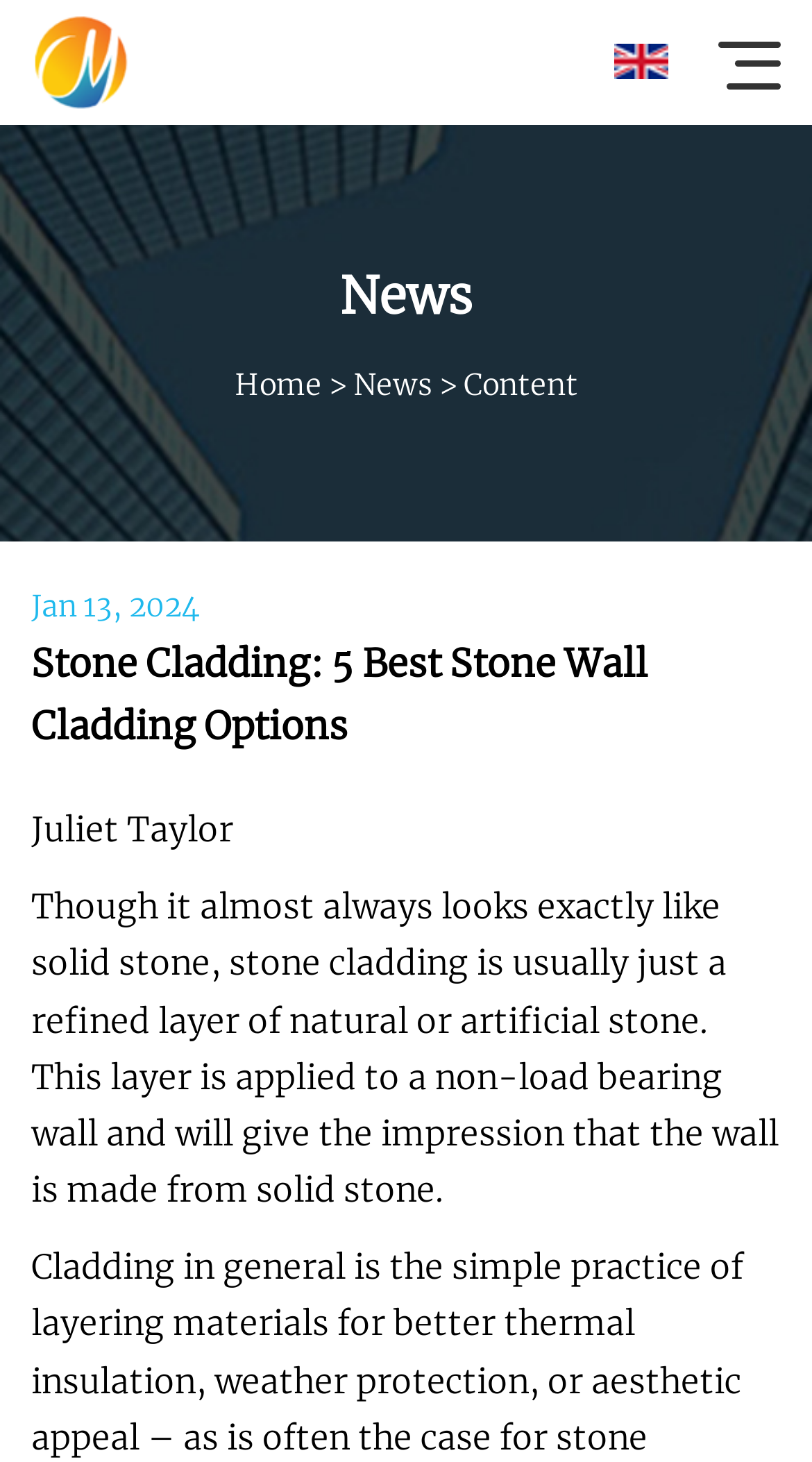Provide an in-depth description of the elements and layout of the webpage.

The webpage is about stone cladding, specifically discussing the 5 best stone wall cladding options. At the top left, there is a link to "Hunan Concrete Slab Inc." accompanied by a small image with the same name. Below this, there is a large banner image that spans the entire width of the page.

The main navigation menu is located at the top center, consisting of three links: "Home", "News", and another link with a ">" symbol. To the right of the navigation menu, there is a static text "Content".

Below the navigation menu, there is a heading that reads "News" in a prominent font. Underneath this heading, there is a static text "Jan 13, 2024", indicating the date of the news article.

The main content of the webpage is headed by a title "Stone Cladding: 5 Best Stone Wall Cladding Options", which is followed by the author's name "Juliet Taylor". The article then provides a detailed description of stone cladding, explaining that it is a refined layer of natural or artificial stone applied to a non-load bearing wall, giving the impression that the wall is made from solid stone.